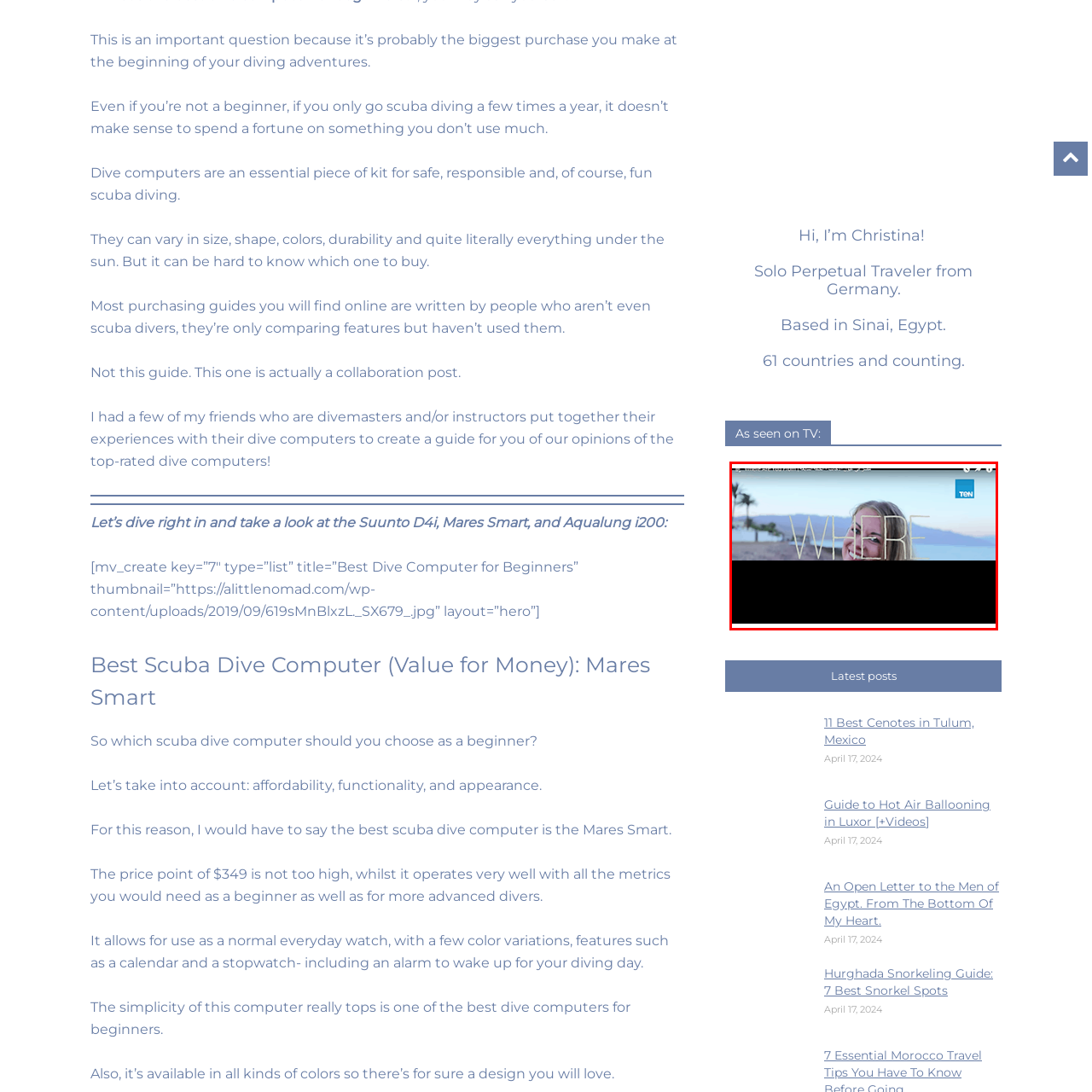Pay attention to the image encased in the red boundary and reply to the question using a single word or phrase:
What is the tone of the image?

Warm